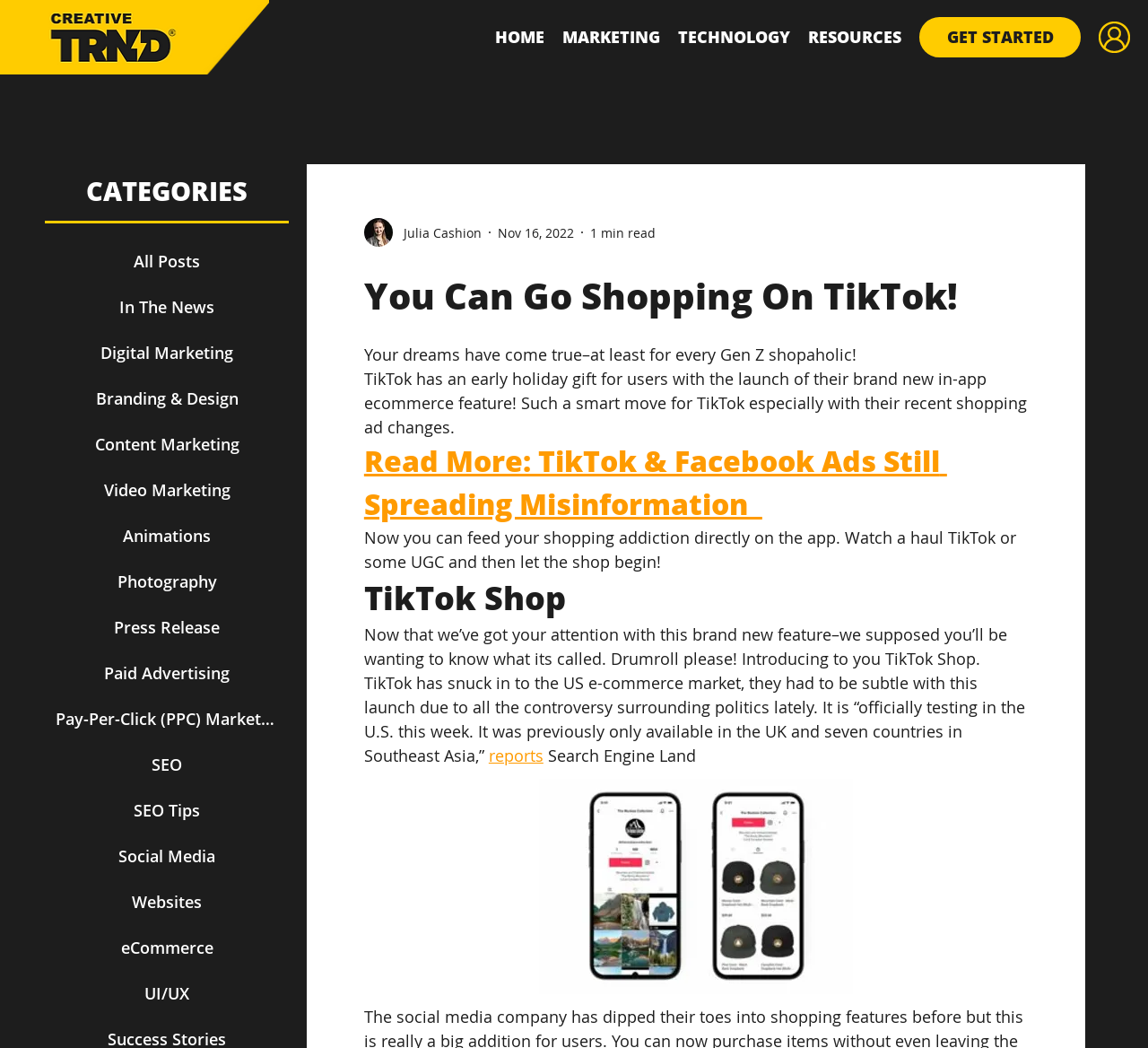Determine the bounding box coordinates of the clickable element to complete this instruction: "Learn about the services offered". Provide the coordinates in the format of four float numbers between 0 and 1, [left, top, right, bottom].

None